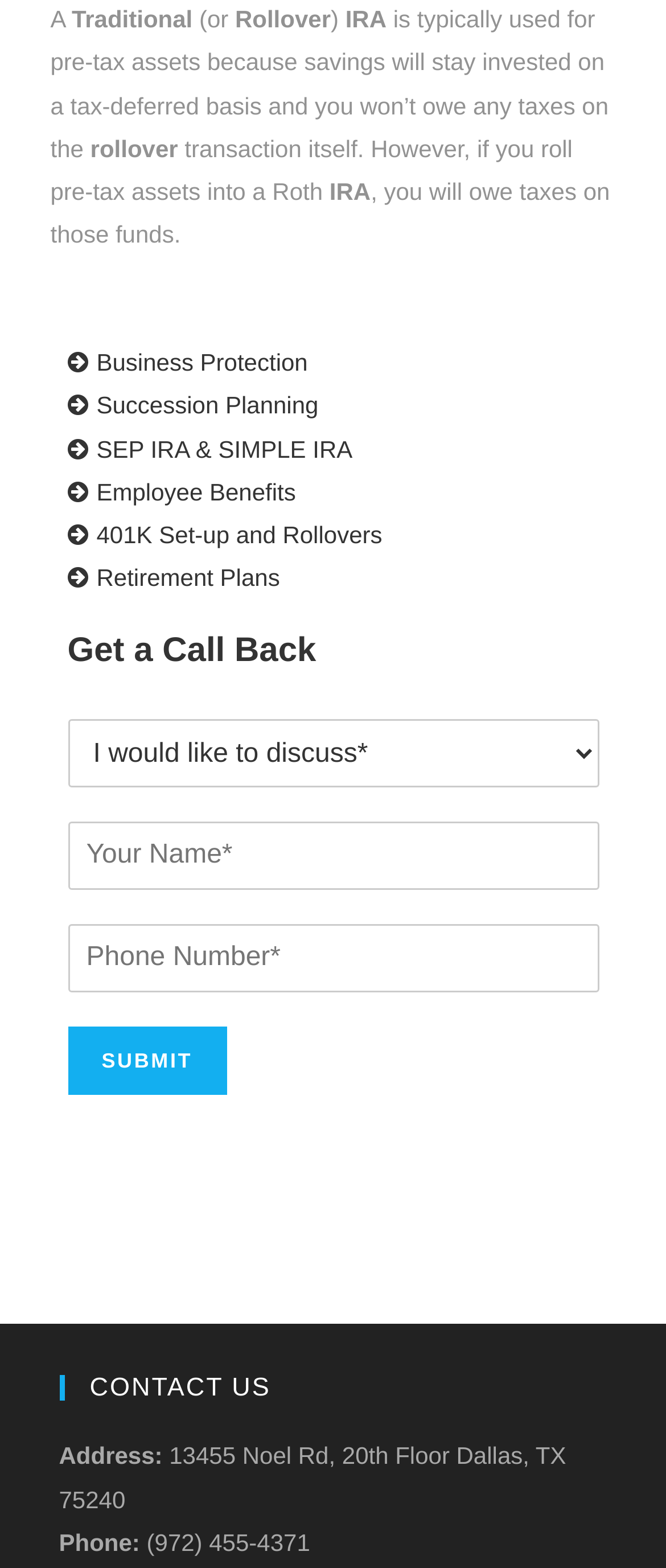Locate the coordinates of the bounding box for the clickable region that fulfills this instruction: "Select an option from the 'I would like to discuss *' dropdown".

[0.101, 0.459, 0.899, 0.503]